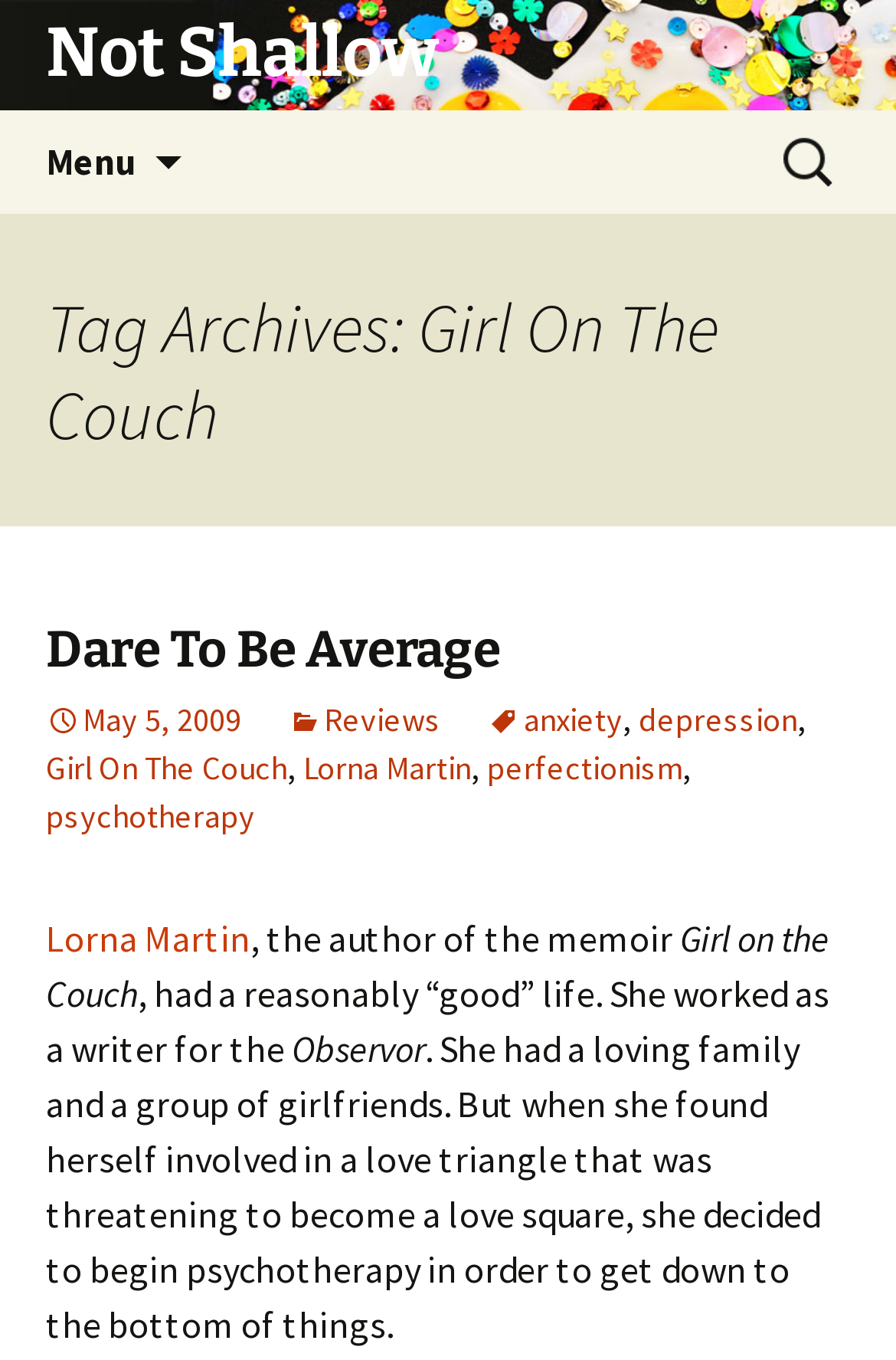Locate the UI element described by May 5, 2009 and provide its bounding box coordinates. Use the format (top-left x, top-left y, bottom-right x, bottom-right y) with all values as floating point numbers between 0 and 1.

[0.051, 0.513, 0.269, 0.544]